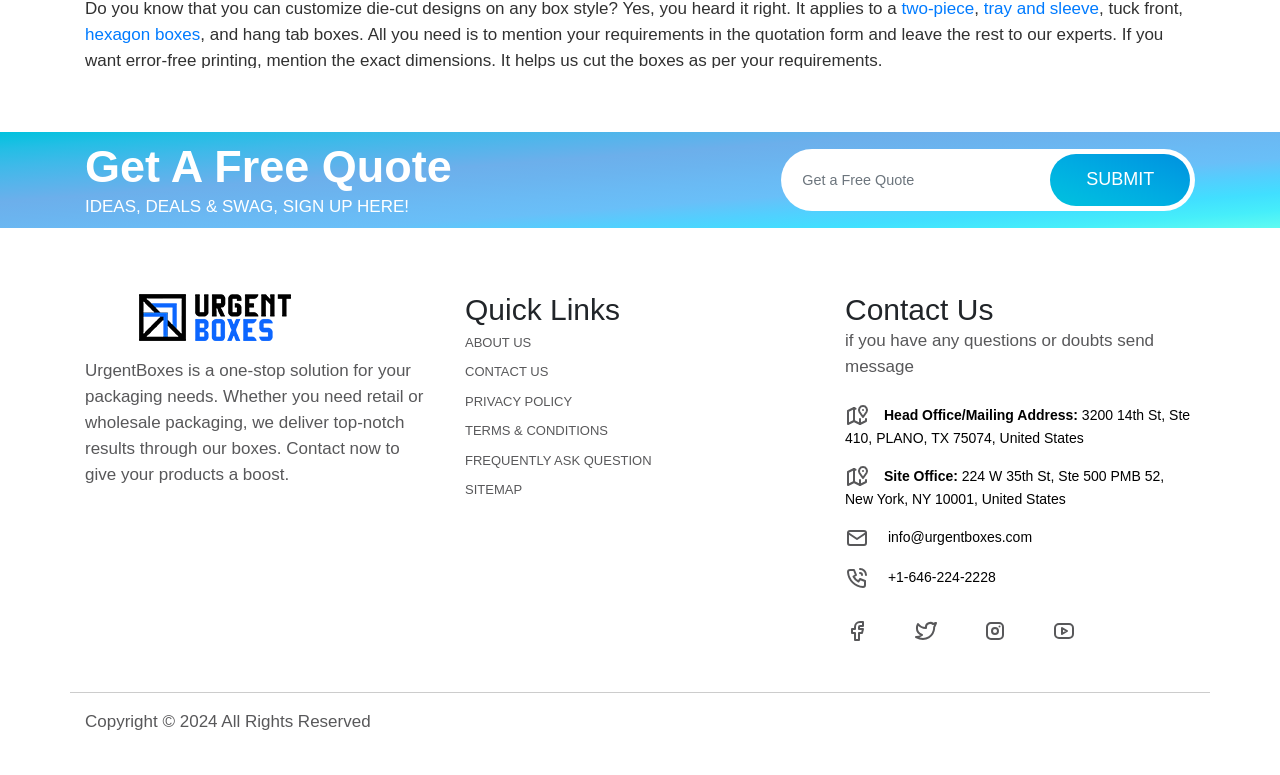Find the bounding box of the element with the following description: "Privacy Policy". The coordinates must be four float numbers between 0 and 1, formatted as [left, top, right, bottom].

[0.363, 0.499, 0.637, 0.537]